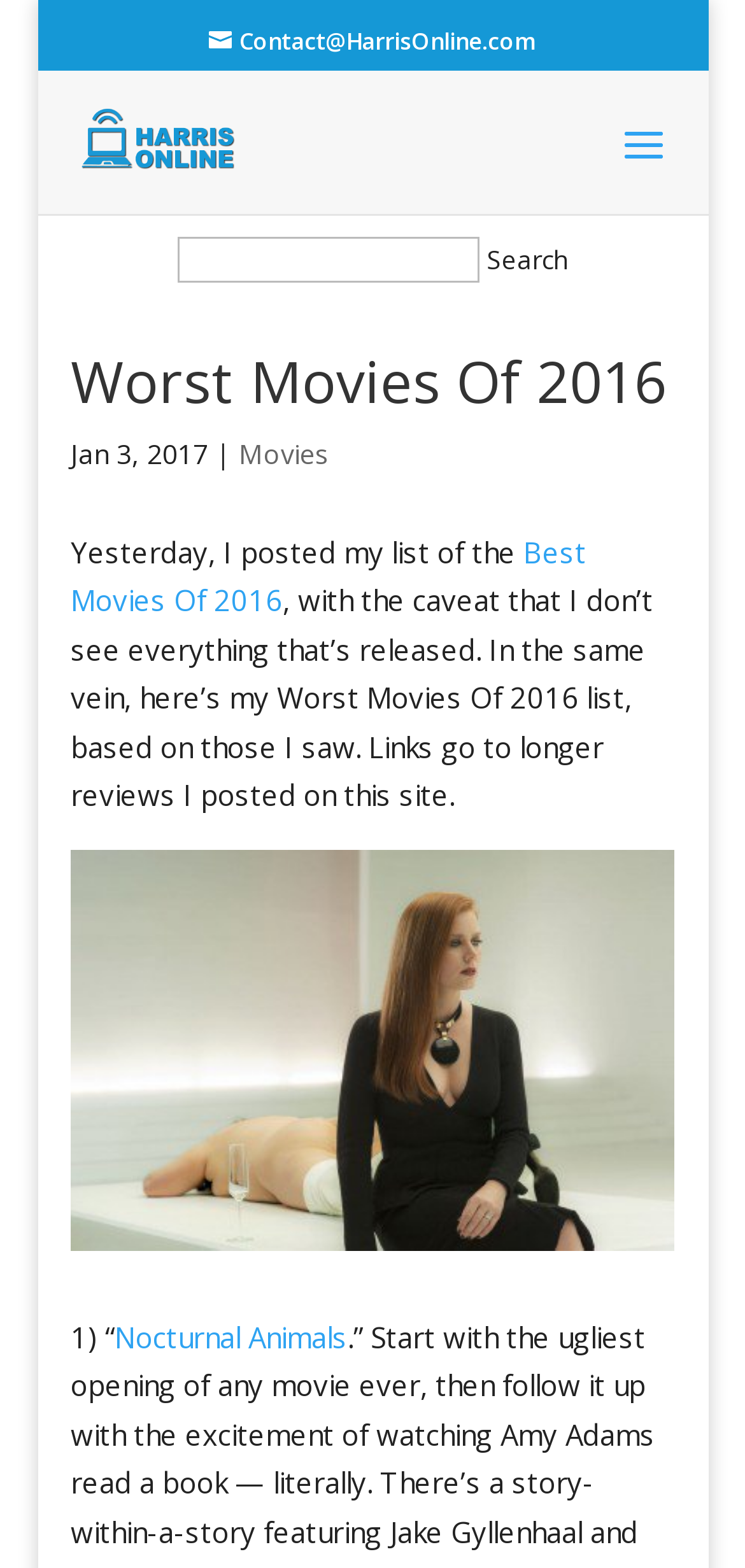Answer the question briefly using a single word or phrase: 
What is the date of the article?

Jan 3, 2017